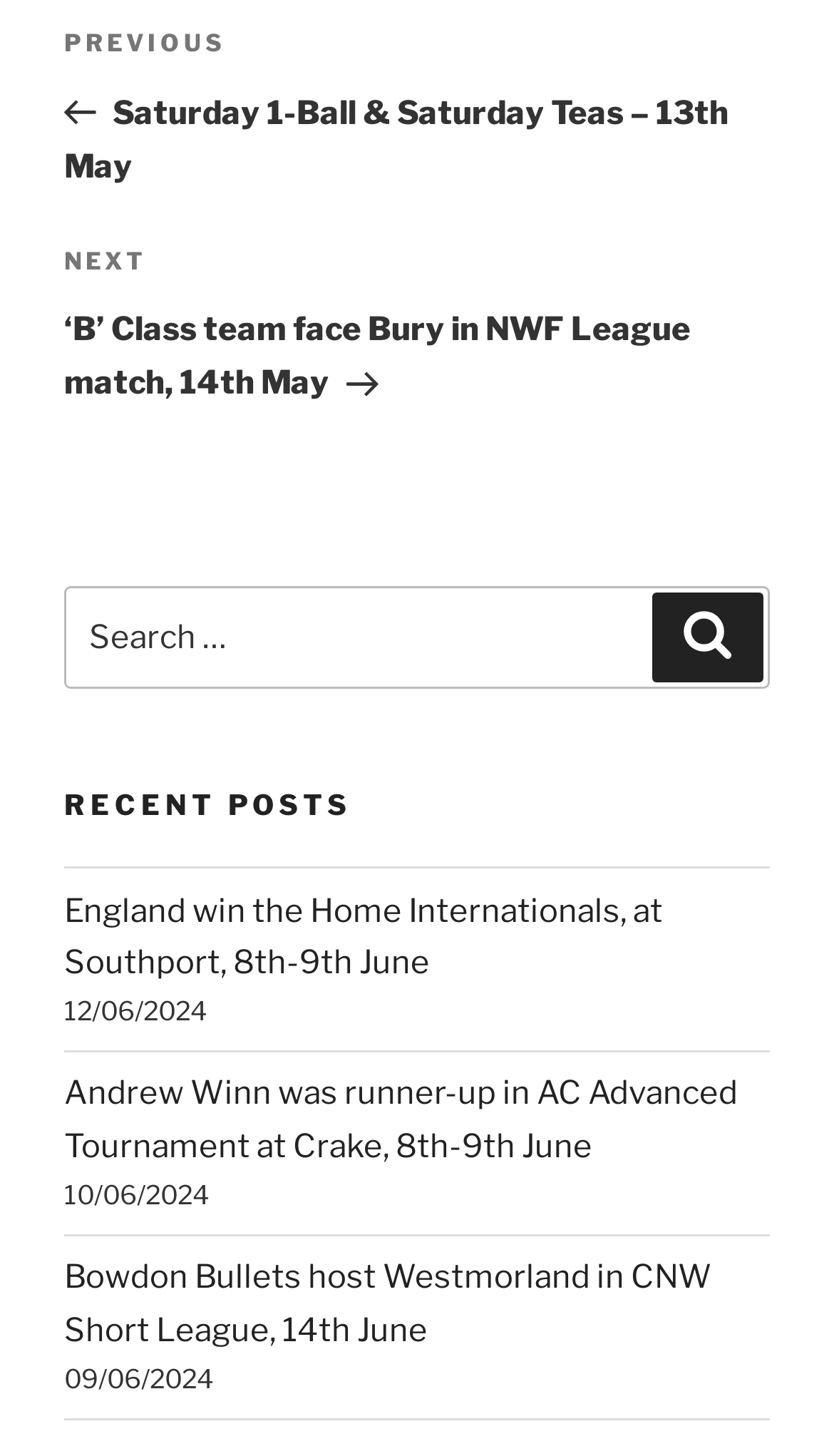Answer the question briefly using a single word or phrase: 
What is the date of the most recent post?

12/06/2024